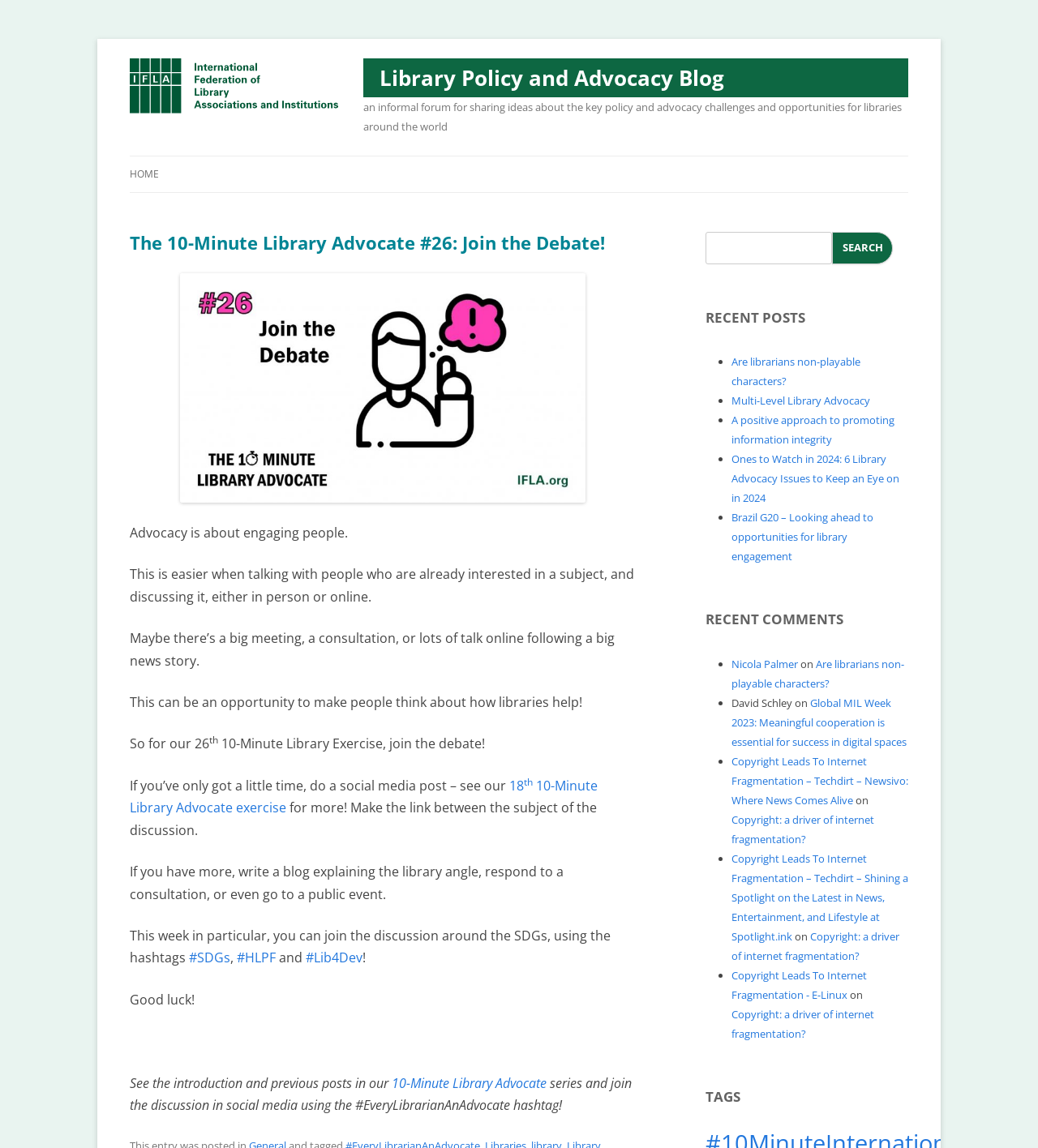Specify the bounding box coordinates of the element's region that should be clicked to achieve the following instruction: "Click the 'HOME' link". The bounding box coordinates consist of four float numbers between 0 and 1, in the format [left, top, right, bottom].

[0.125, 0.136, 0.153, 0.168]